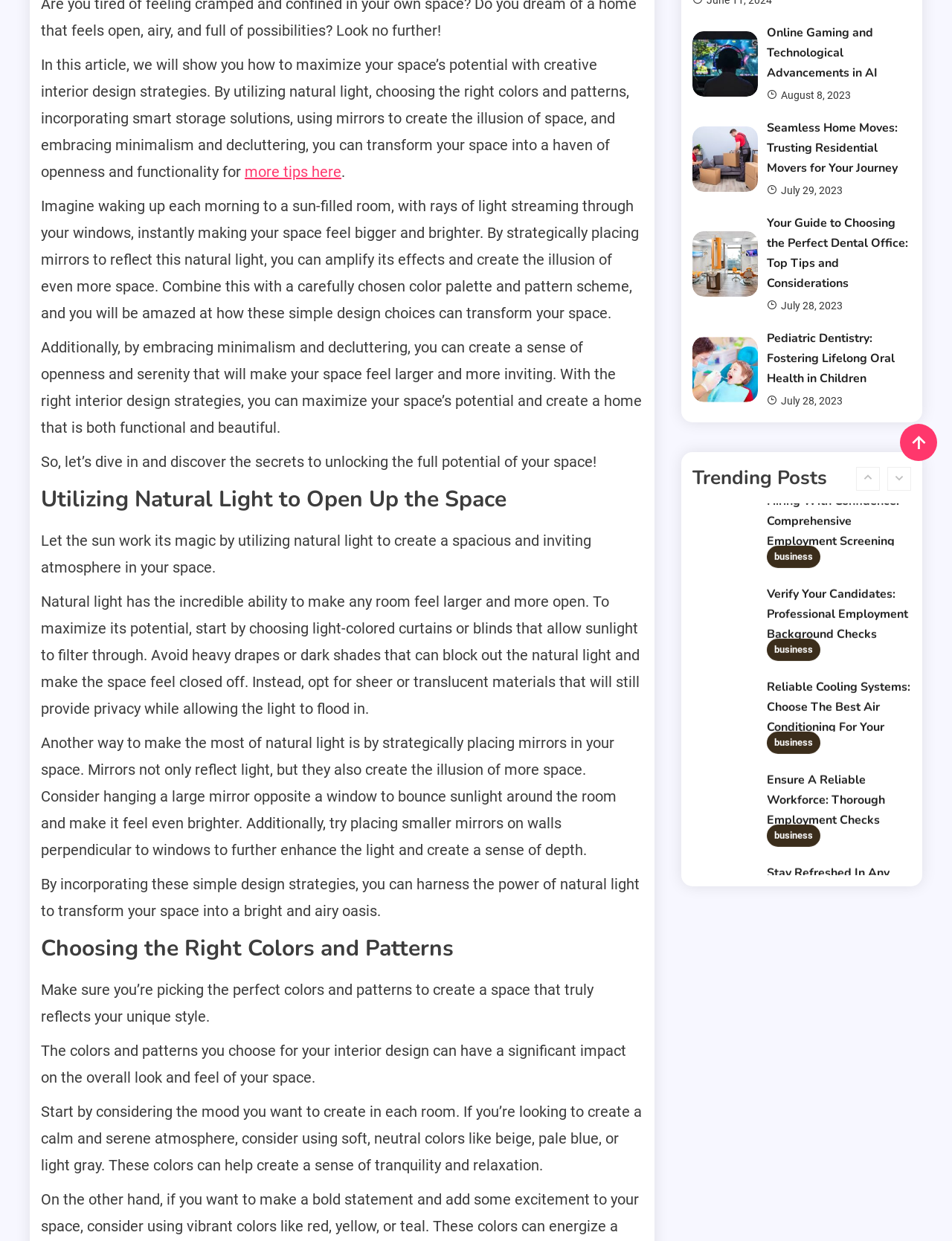Given the element description, predict the bounding box coordinates in the format (top-left x, top-left y, bottom-right x, bottom-right y), using floating point numbers between 0 and 1: August 8, 2023August 8, 2023

[0.82, 0.072, 0.894, 0.082]